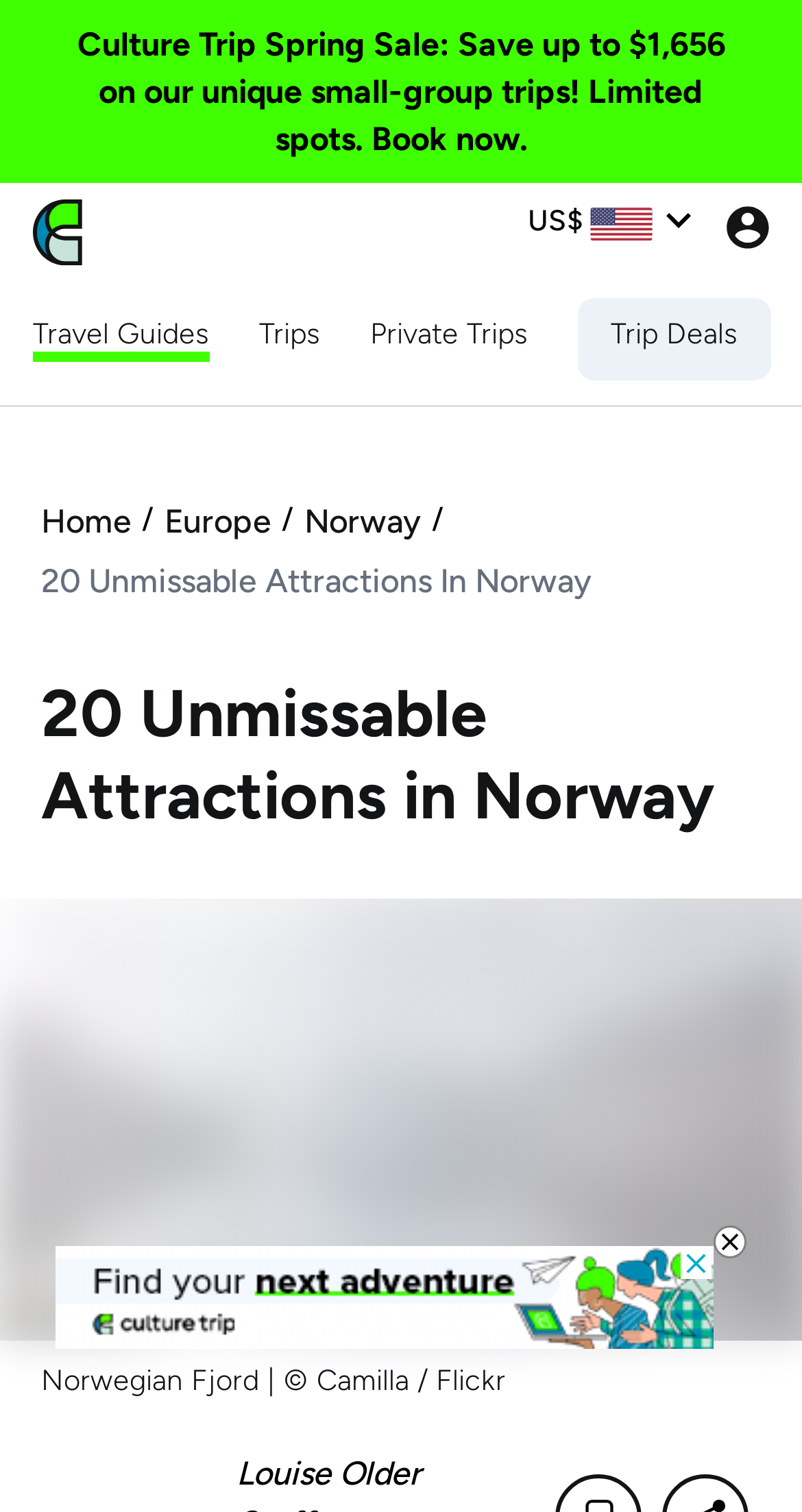Identify the bounding box coordinates necessary to click and complete the given instruction: "Close the advertisement".

[0.892, 0.812, 0.928, 0.831]